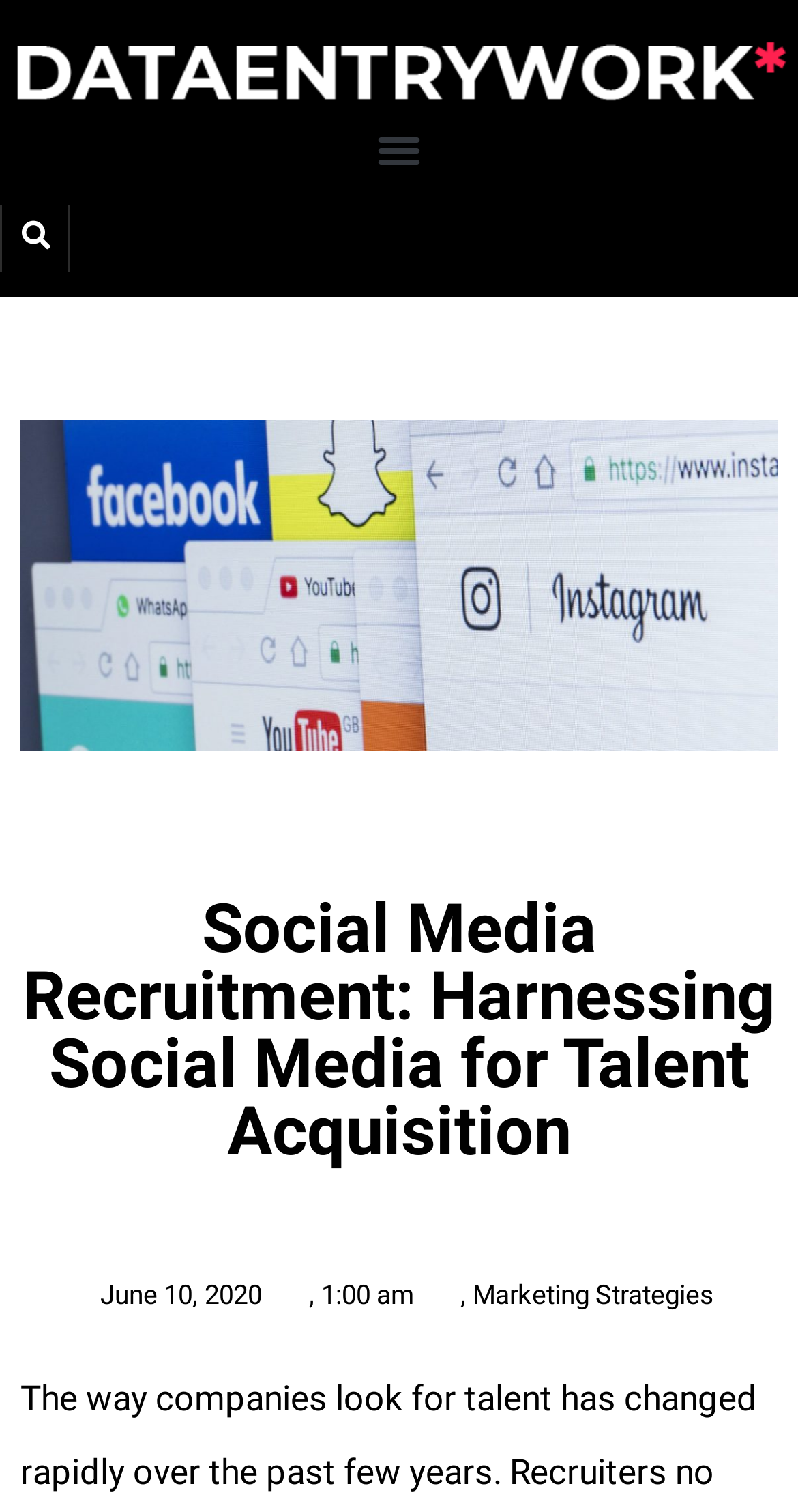Can you give a comprehensive explanation to the question given the content of the image?
What is the category of the article?

The category of the article can be inferred from the link 'Marketing Strategies' which is located below the main heading. This link suggests that the article is related to marketing strategies, specifically in the context of social media recruitment.